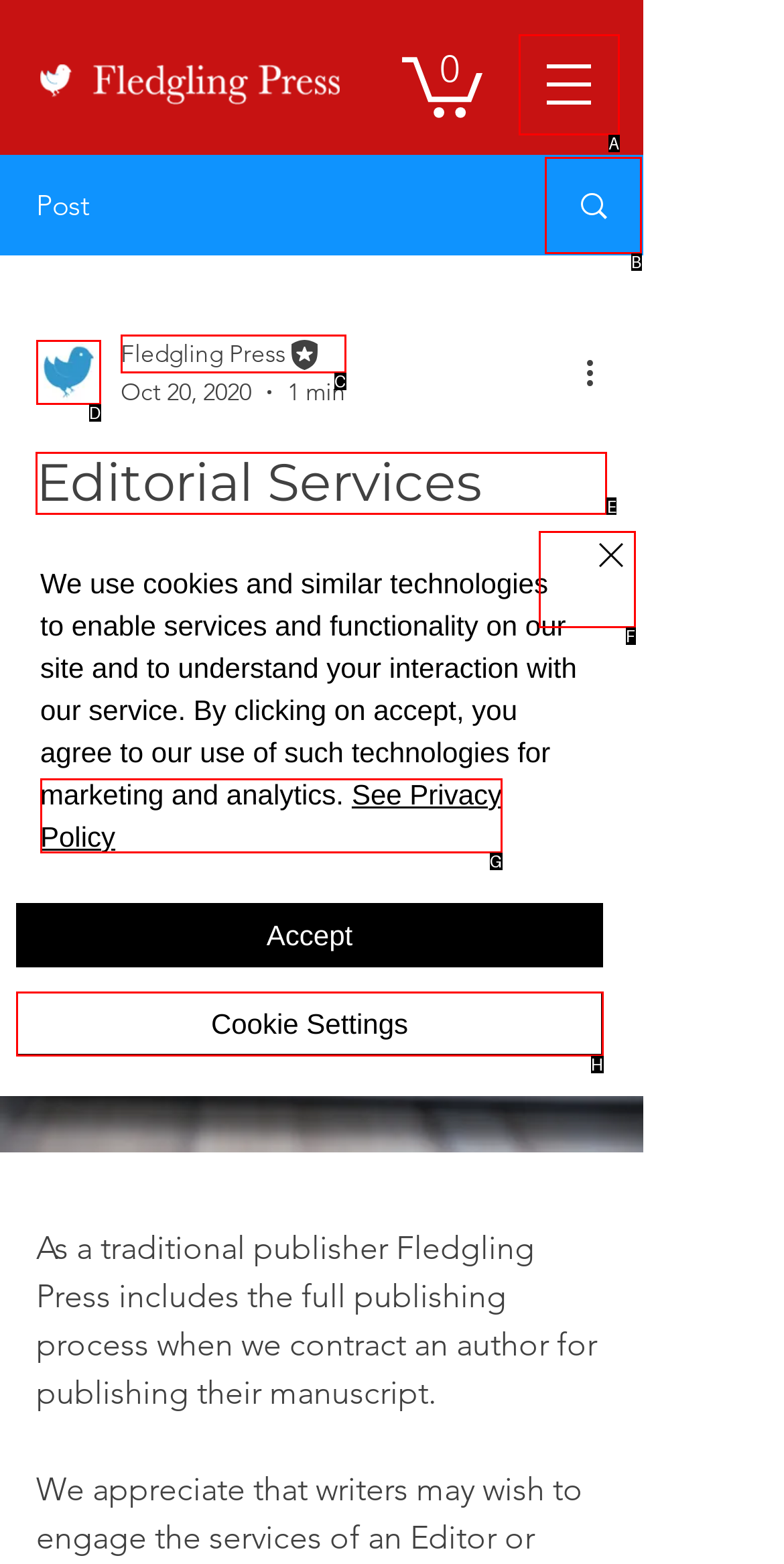Identify which lettered option to click to carry out the task: Click on the editorial services heading. Provide the letter as your answer.

E